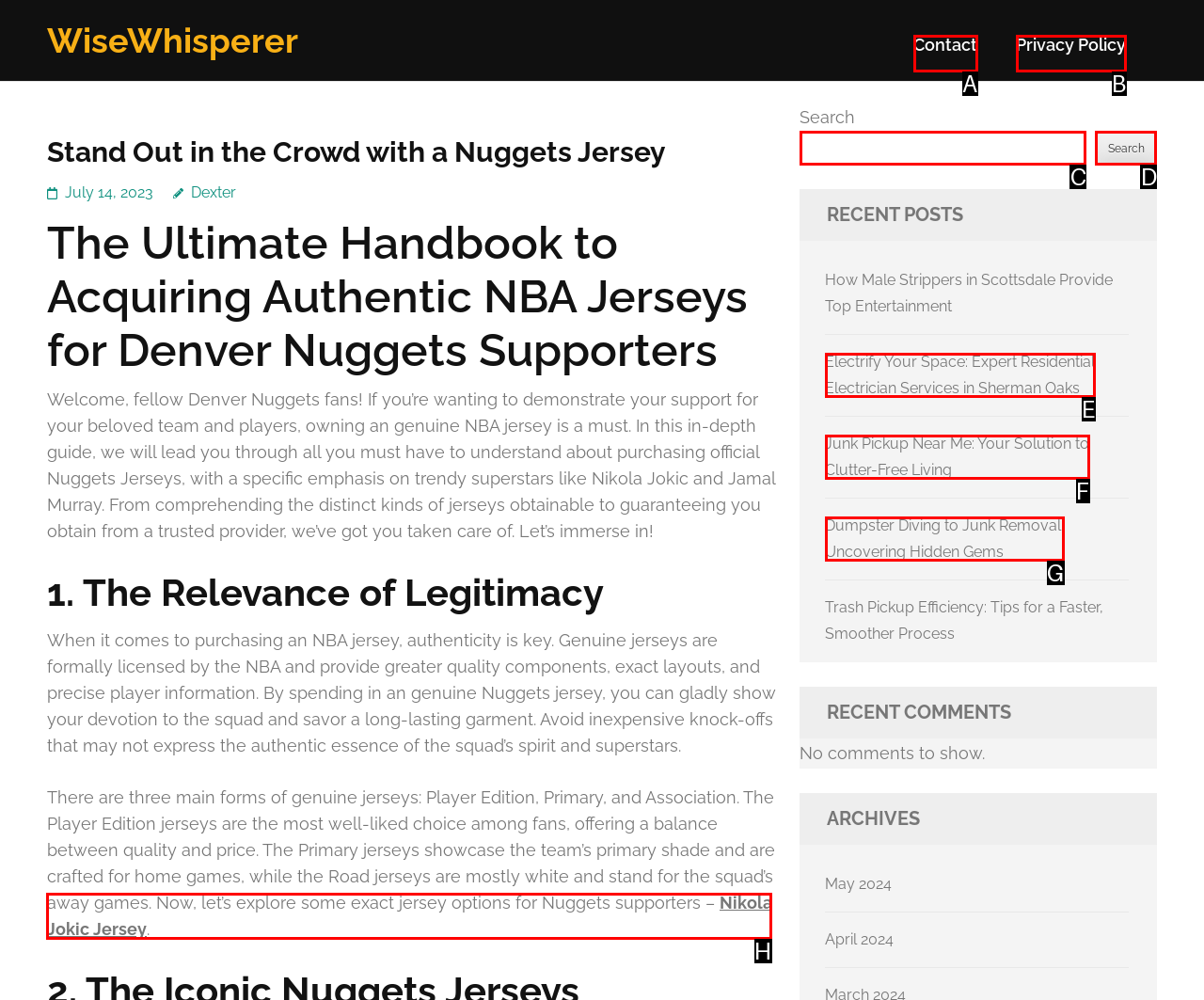Indicate the UI element to click to perform the task: Read the article about Nikola Jokic Jersey. Reply with the letter corresponding to the chosen element.

H